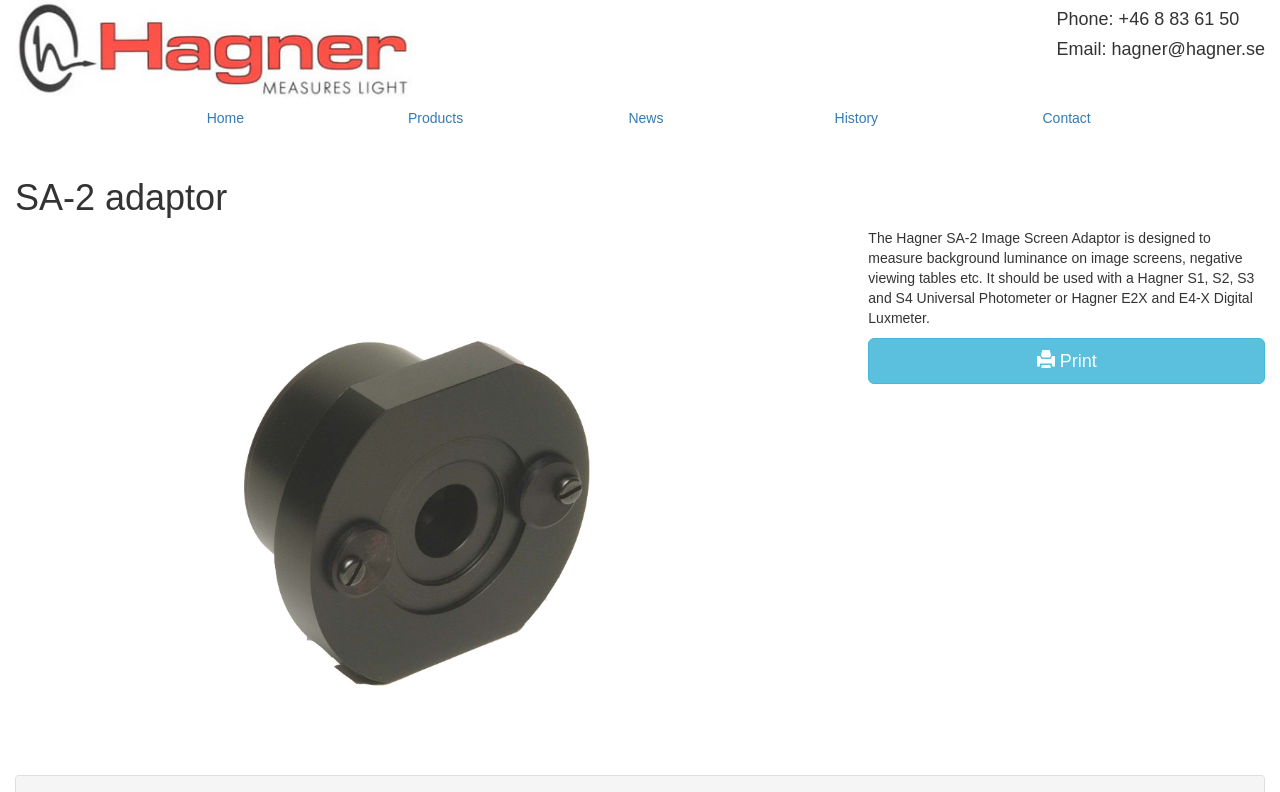What is the phone number of Hagner AB?
Please give a detailed and elaborate answer to the question.

The phone number of Hagner AB can be found in the top-right corner of the webpage, where it is listed as 'Phone: +46 8 83 61 50'.